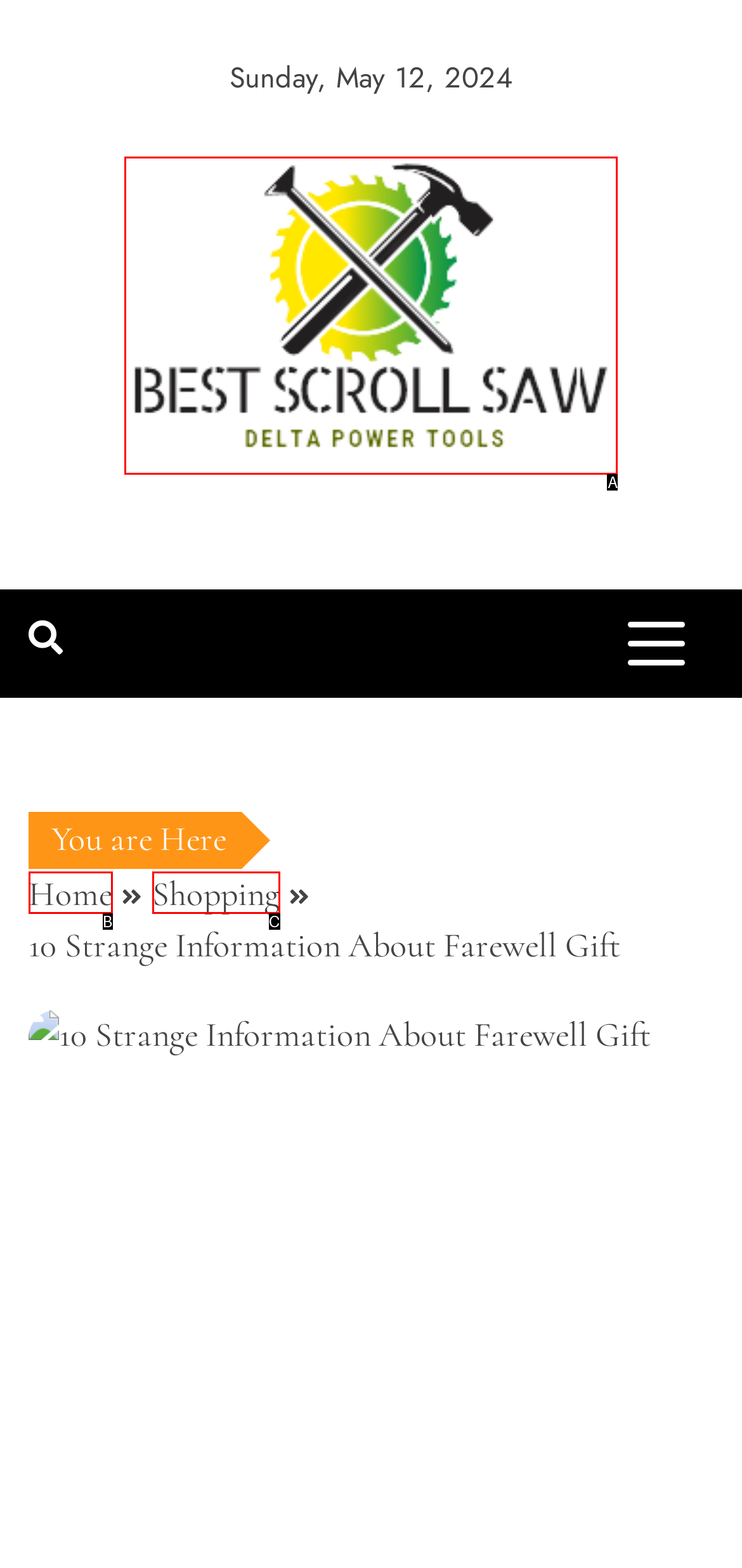Given the description: parent_node: Best Scroll Saw, identify the corresponding option. Answer with the letter of the appropriate option directly.

A